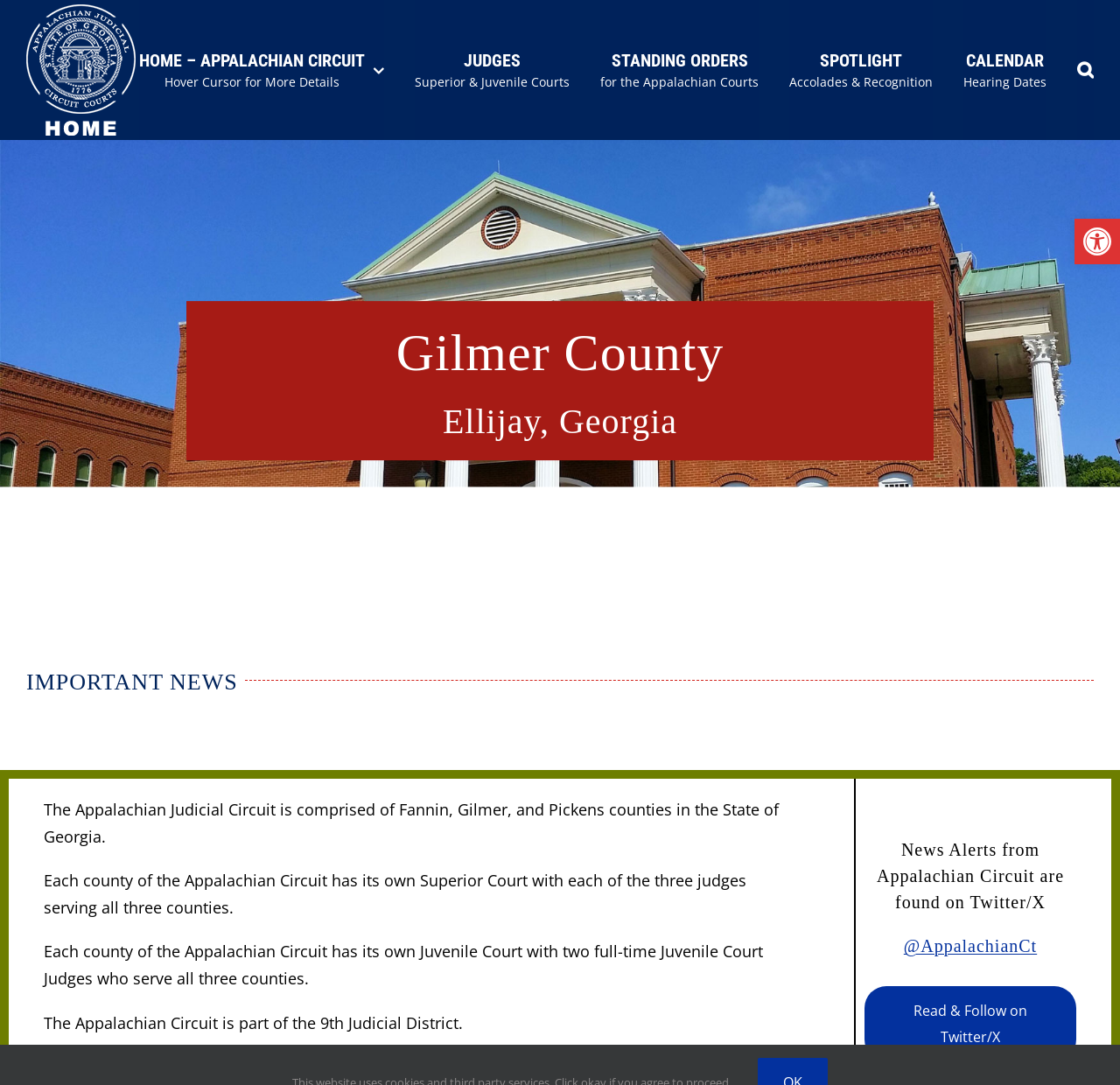How many counties are in the Appalachian Circuit?
Could you answer the question in a detailed manner, providing as much information as possible?

Based on the webpage content, it is mentioned that 'The Appalachian Judicial Circuit is comprised of Fannin, Gilmer, and Pickens counties in the State of Georgia.' Therefore, there are three counties in the Appalachian Circuit.